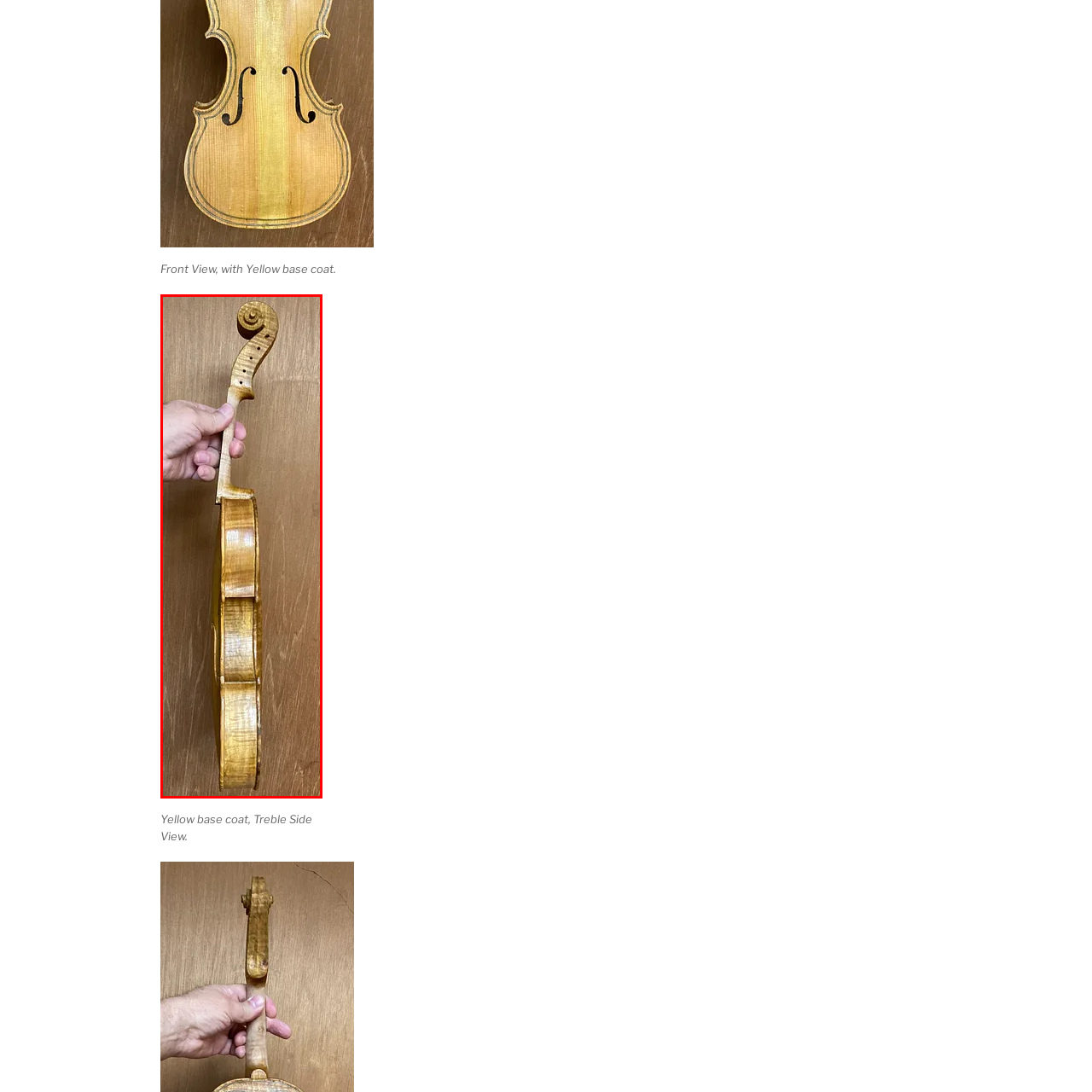Look at the image highlighted by the red boundary and answer the question with a succinct word or phrase:
What is the profession of Chet Bishop?

Luthier